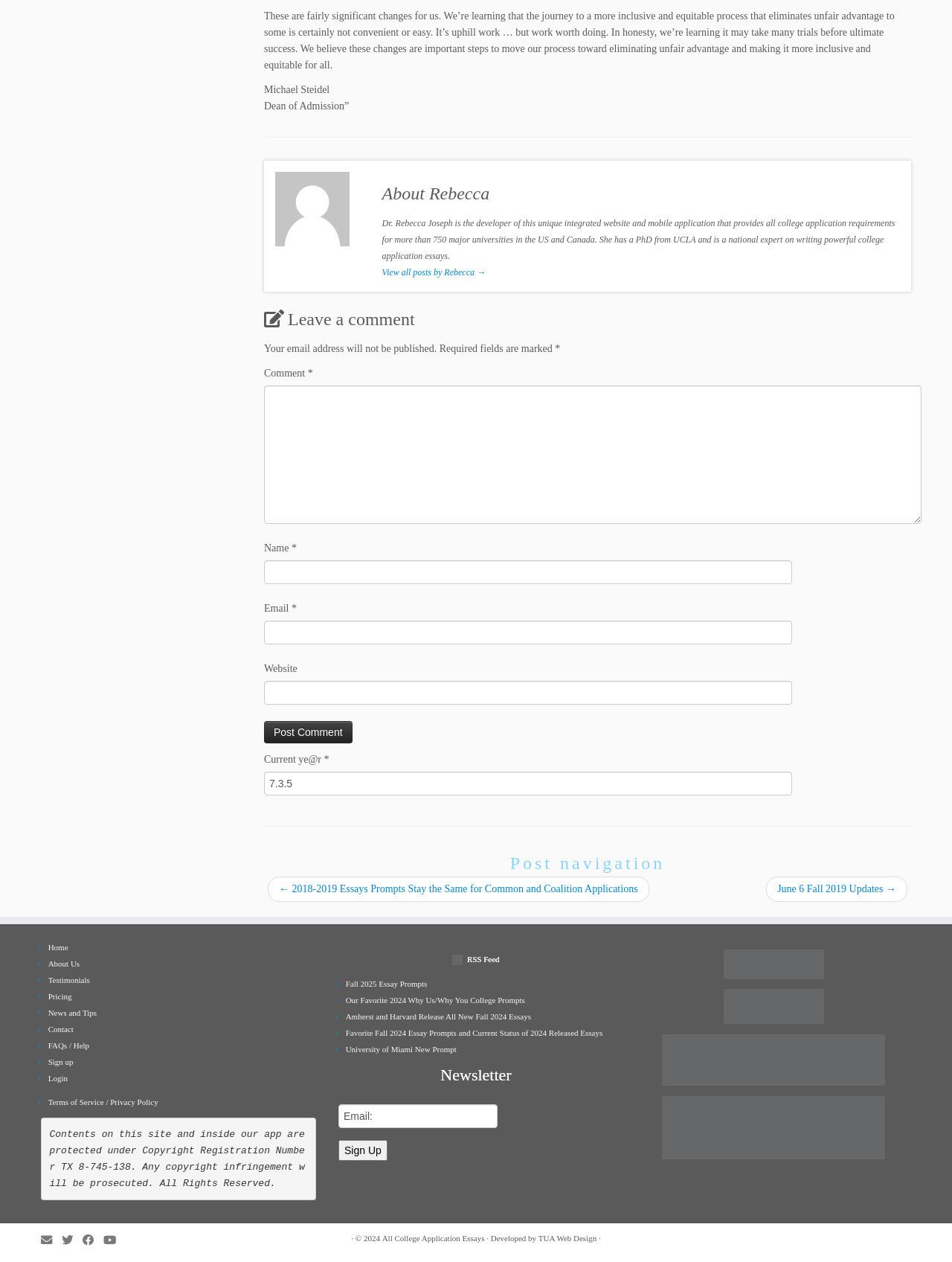Can you specify the bounding box coordinates of the area that needs to be clicked to fulfill the following instruction: "Post a comment"?

[0.277, 0.571, 0.37, 0.589]